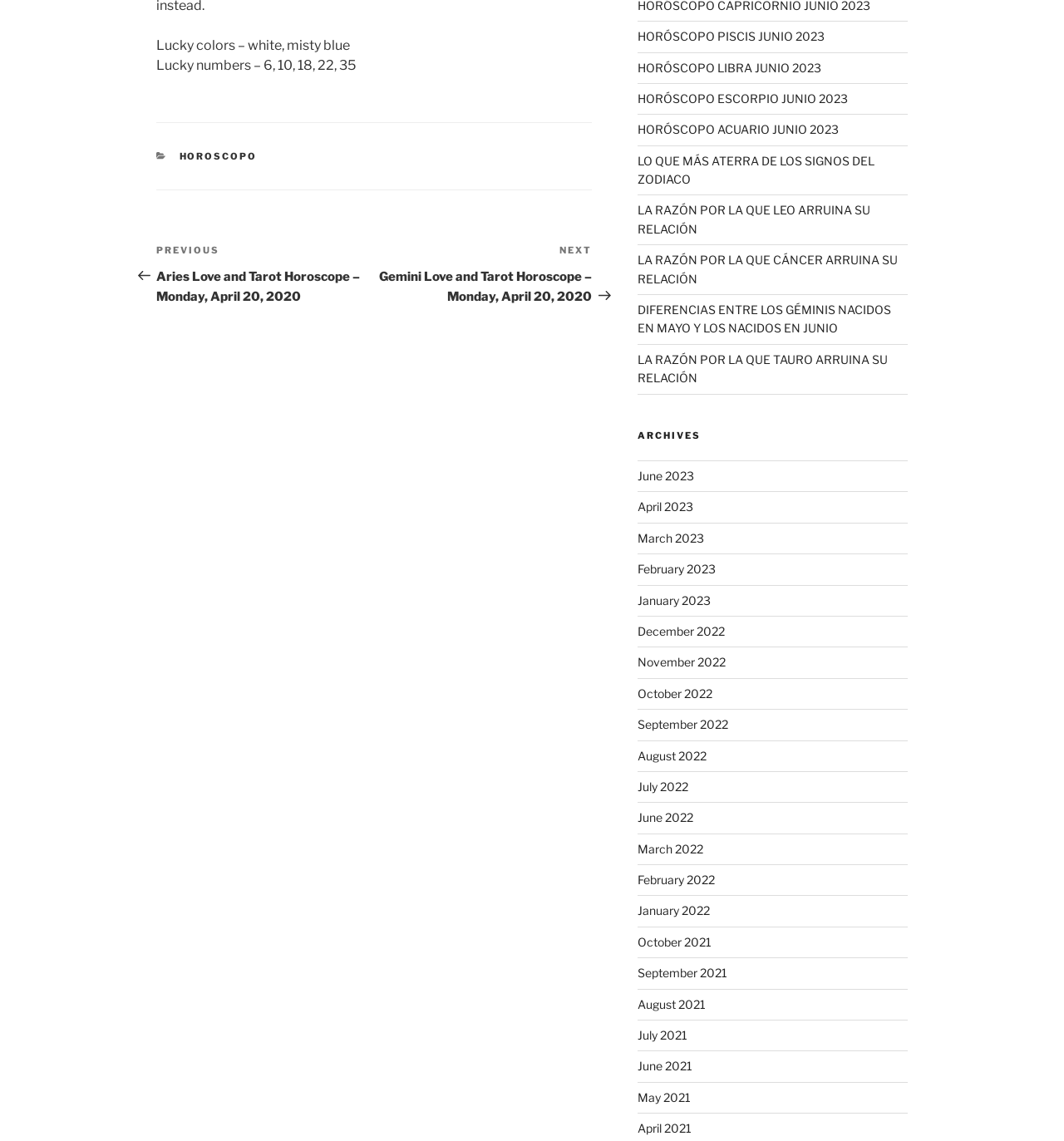Identify the bounding box coordinates of the region I need to click to complete this instruction: "Explore Gemini love and tarot horoscope".

[0.352, 0.213, 0.556, 0.266]